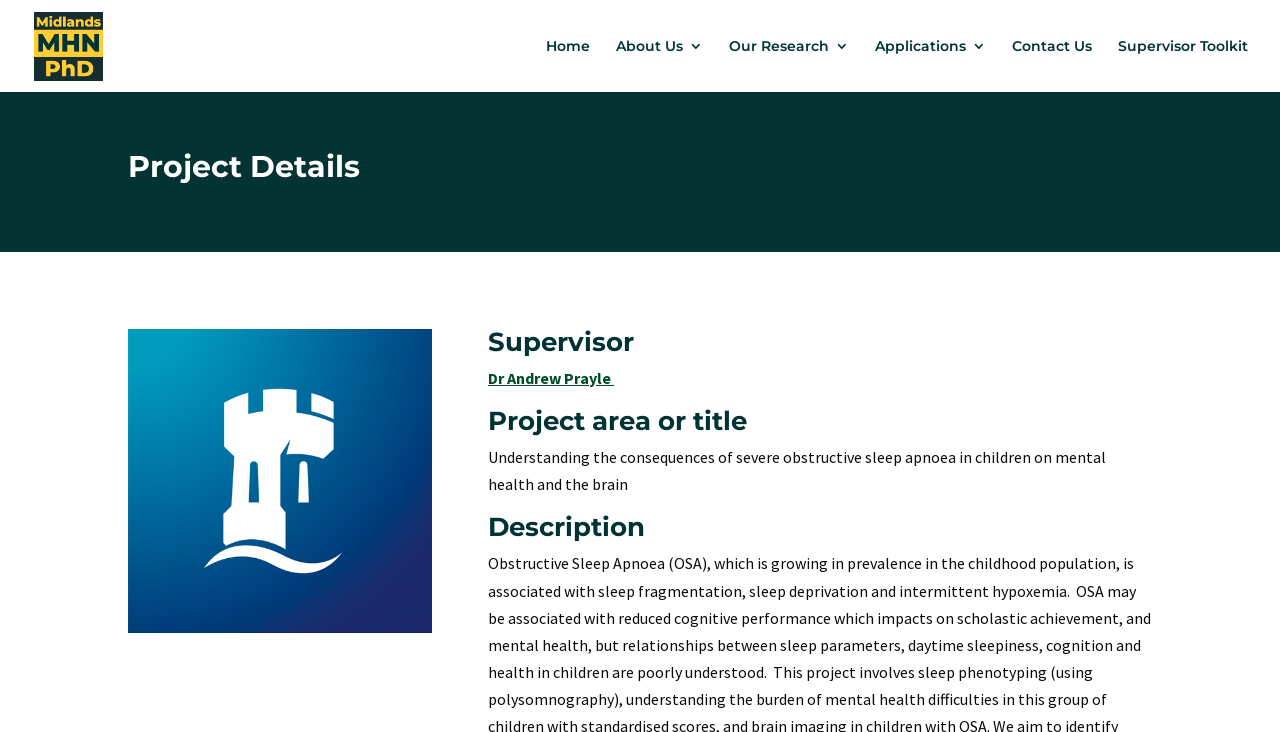Refer to the element description Dr Andrew Prayle and identify the corresponding bounding box in the screenshot. Format the coordinates as (top-left x, top-left y, bottom-right x, bottom-right y) with values in the range of 0 to 1.

[0.381, 0.502, 0.48, 0.53]